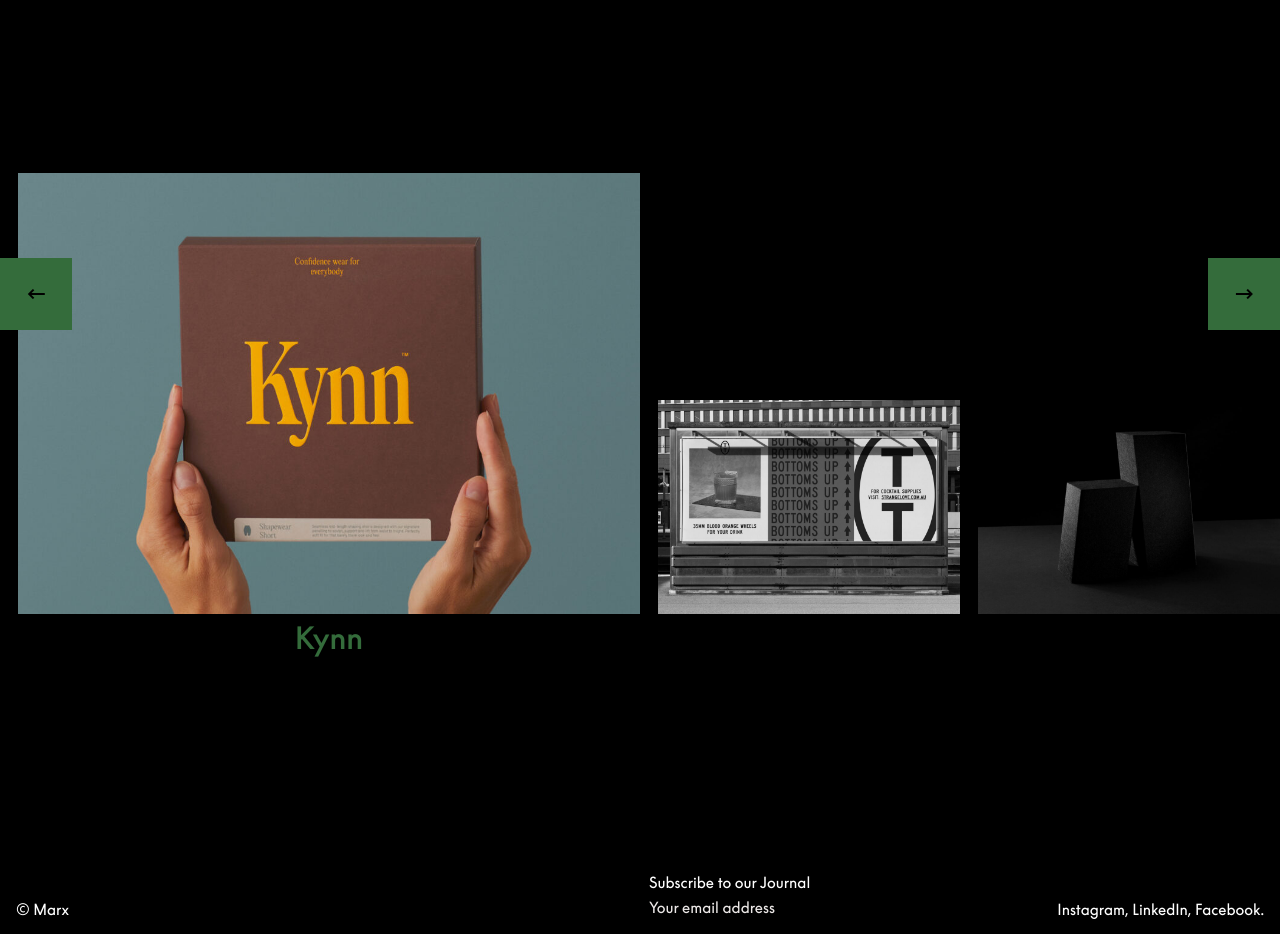Provide your answer in a single word or phrase: 
How many social media links are present?

3